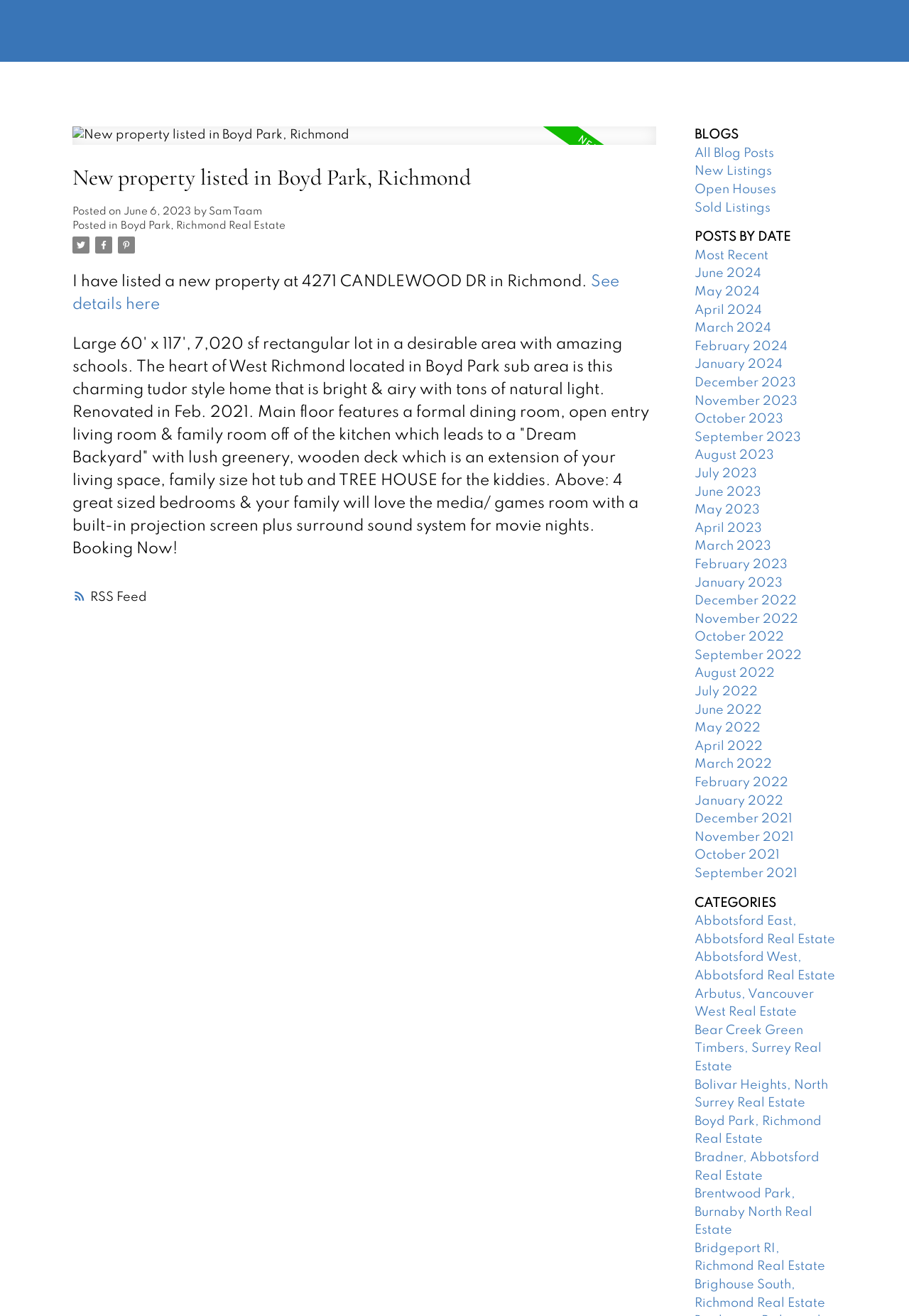Please identify the bounding box coordinates for the region that you need to click to follow this instruction: "Explore the 'Boyd Park, Richmond Real Estate' category".

[0.133, 0.168, 0.314, 0.175]